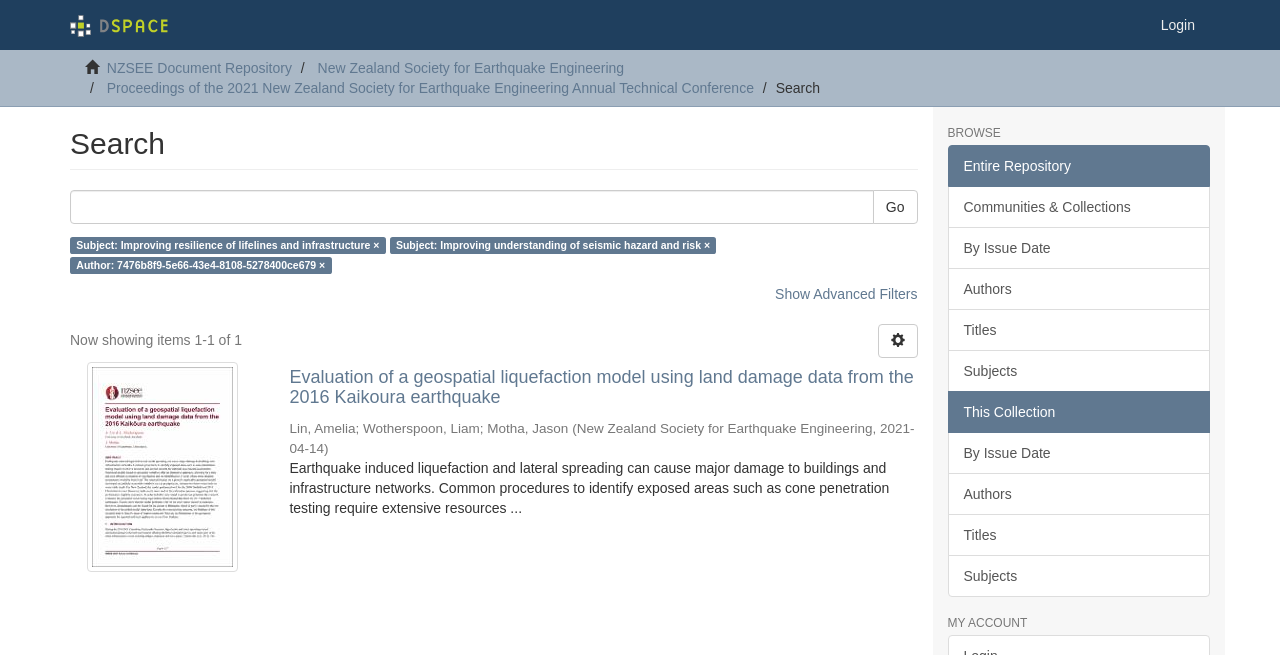Please specify the bounding box coordinates of the element that should be clicked to execute the given instruction: 'Click on the 'home' link'. Ensure the coordinates are four float numbers between 0 and 1, expressed as [left, top, right, bottom].

None